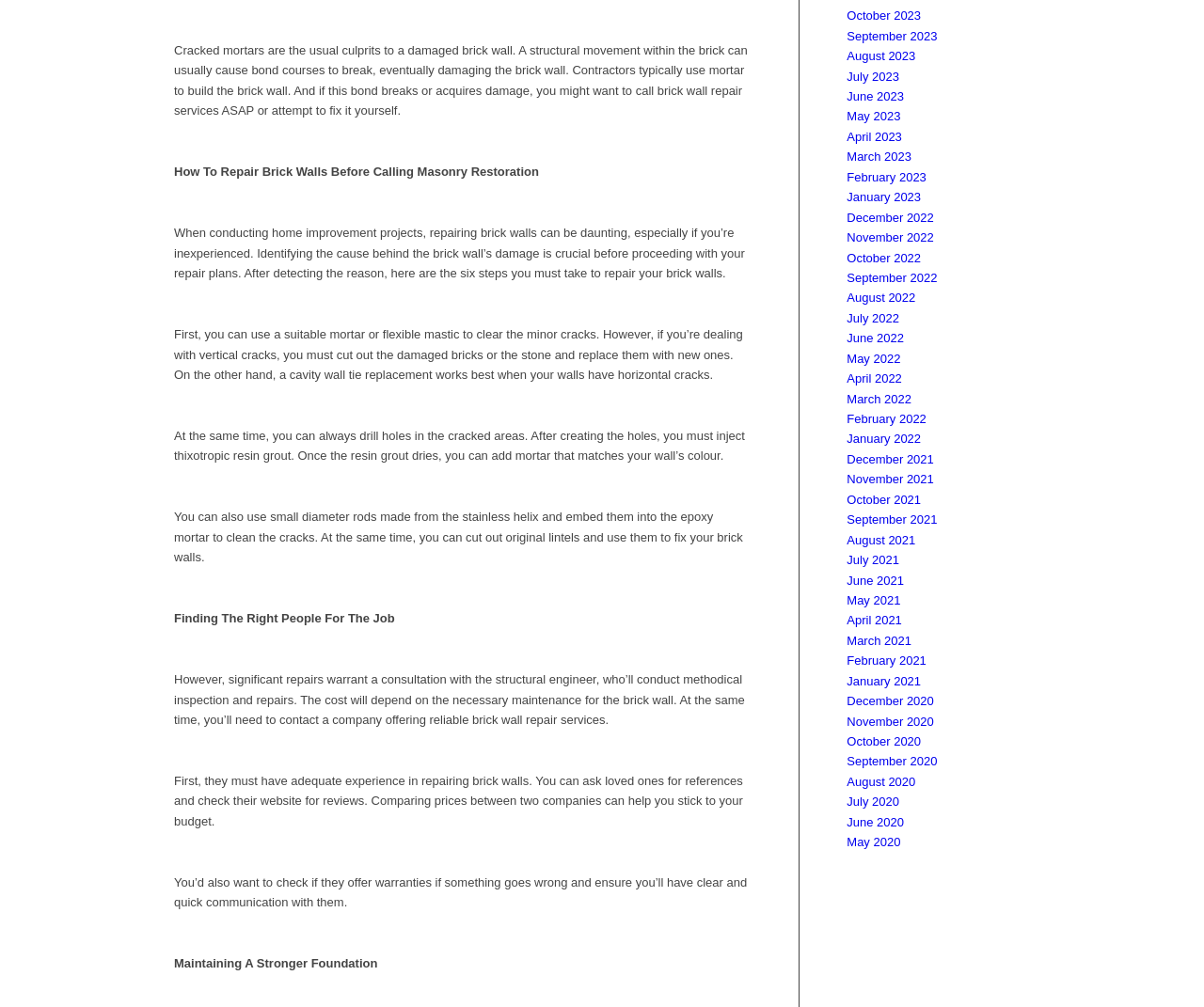Using the given element description, provide the bounding box coordinates (top-left x, top-left y, bottom-right x, bottom-right y) for the corresponding UI element in the screenshot: August 2022

[0.703, 0.289, 0.76, 0.303]